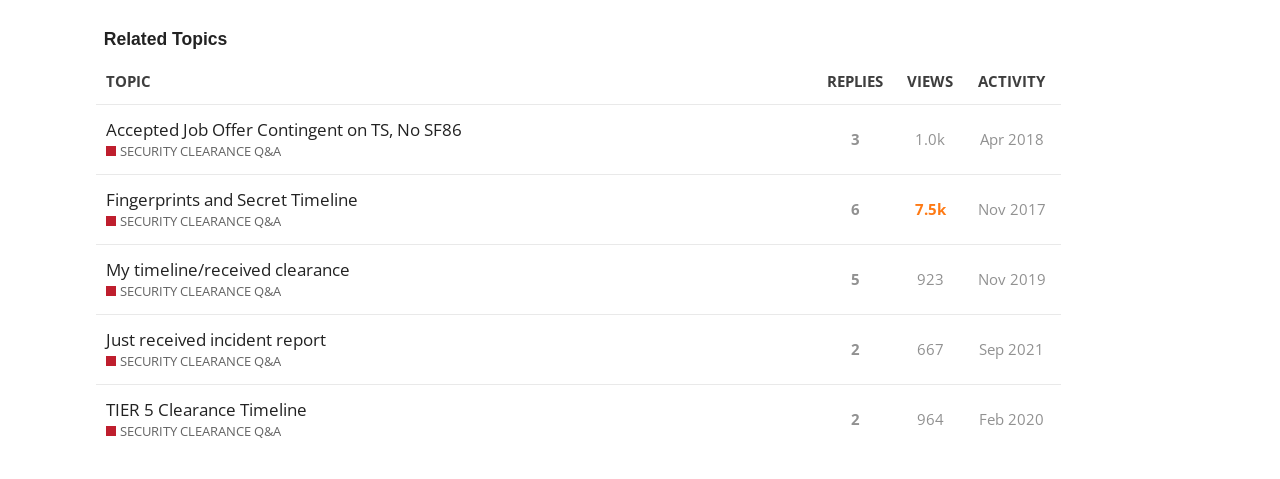Respond with a single word or phrase to the following question: How many topics have more than 1 reply?

4